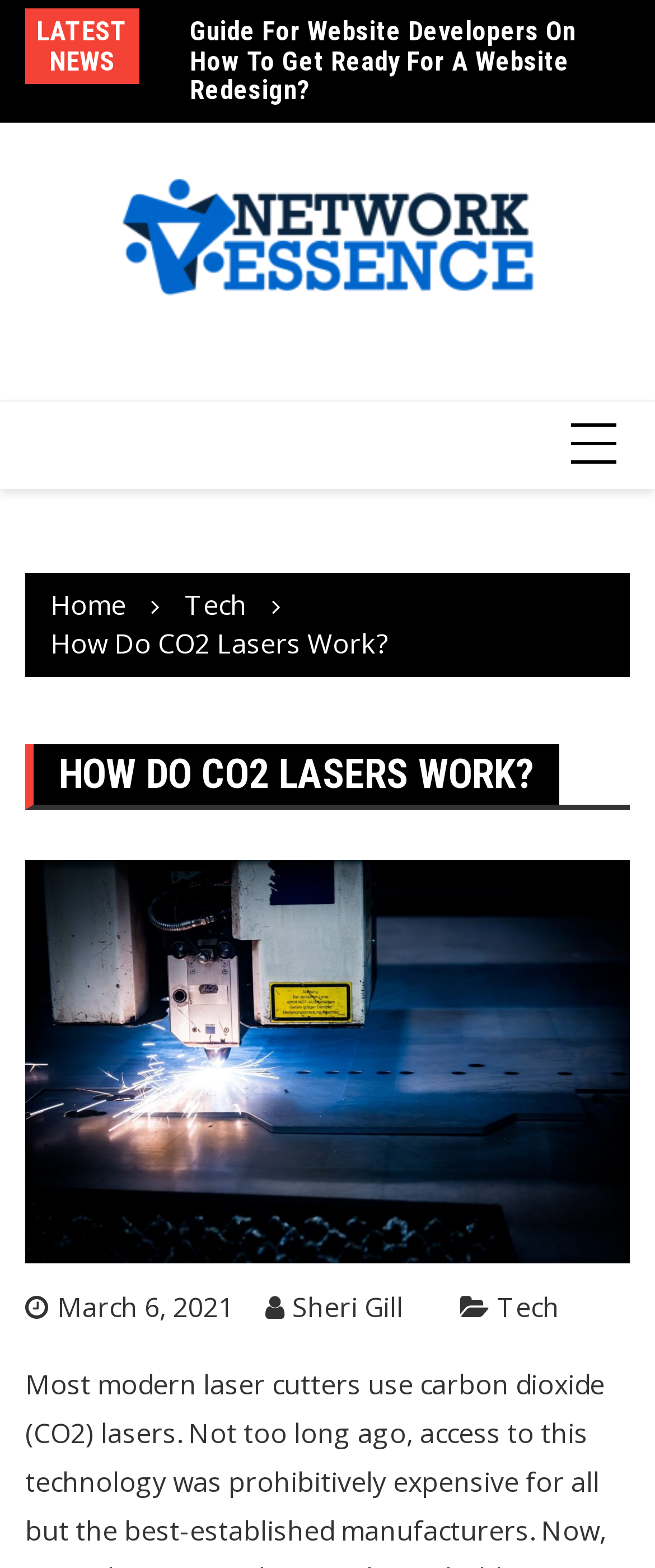Please locate the bounding box coordinates of the element that should be clicked to complete the given instruction: "View the author's profile".

[0.405, 0.822, 0.615, 0.846]